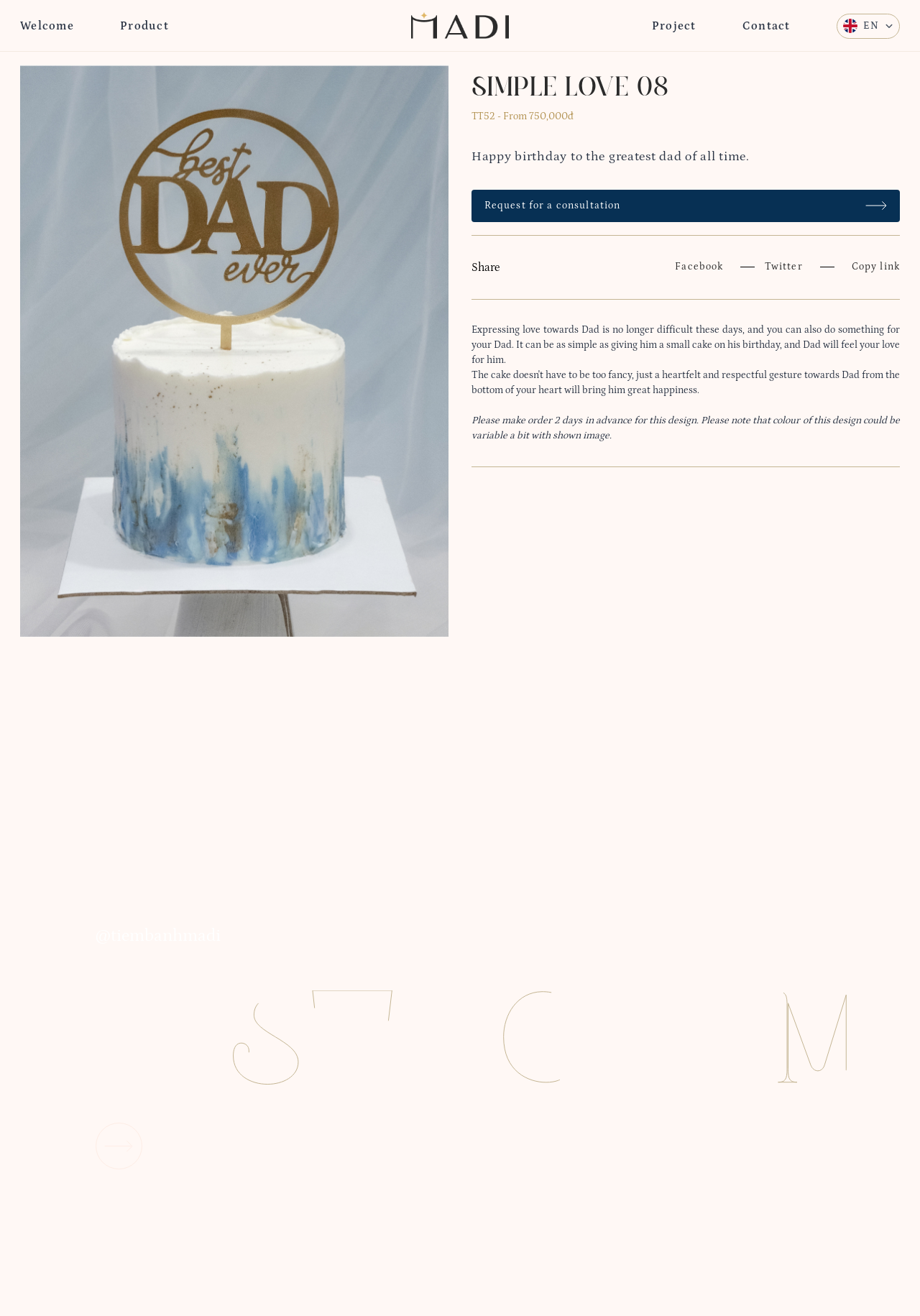What is the purpose of the 'Request for a consultation' link?
Look at the image and respond with a one-word or short-phrase answer.

To request consultation